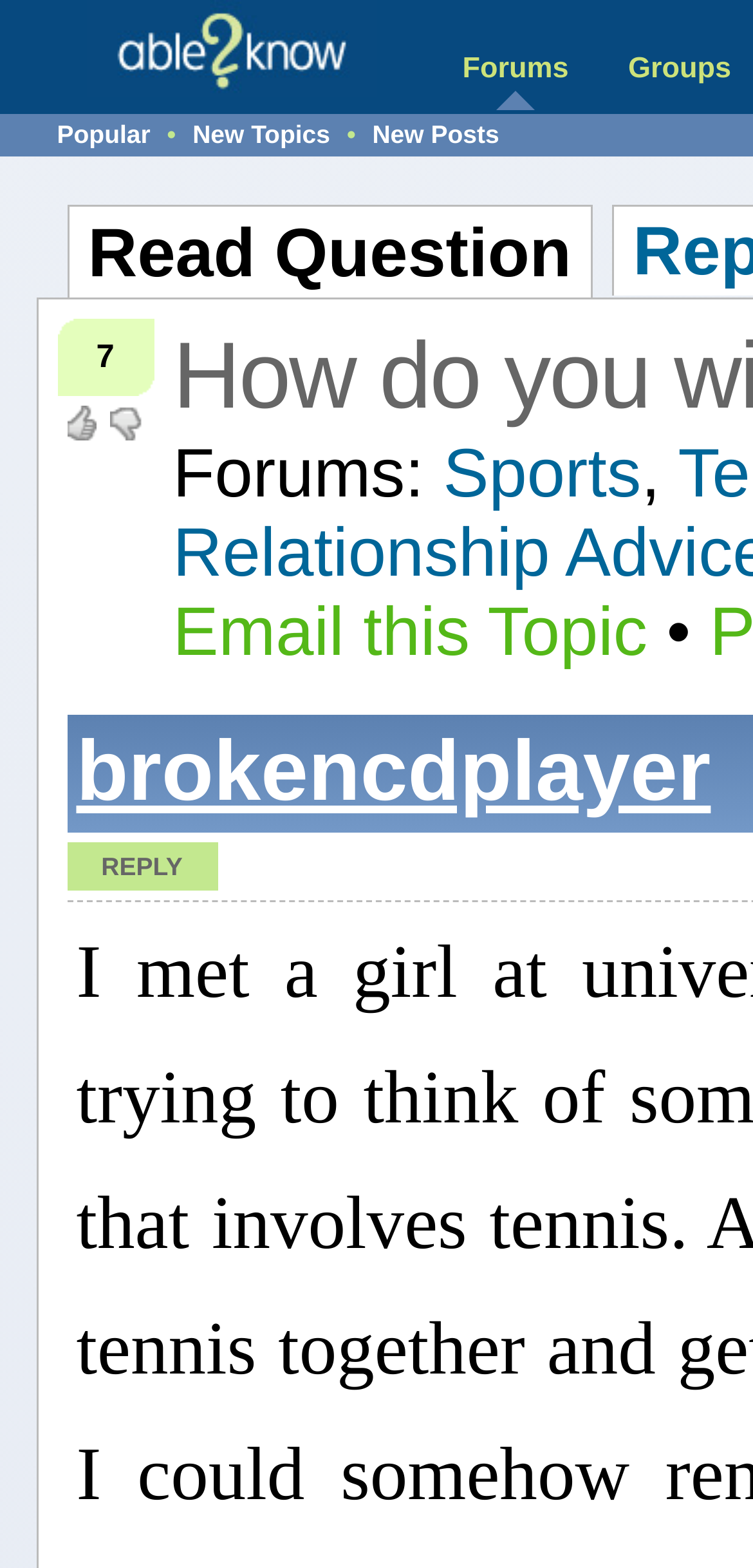What is the name of the user who posted the question?
Answer the question in as much detail as possible.

I found the name of the user who posted the question by looking at the link 'brokencdplayer' which is located below the question title.